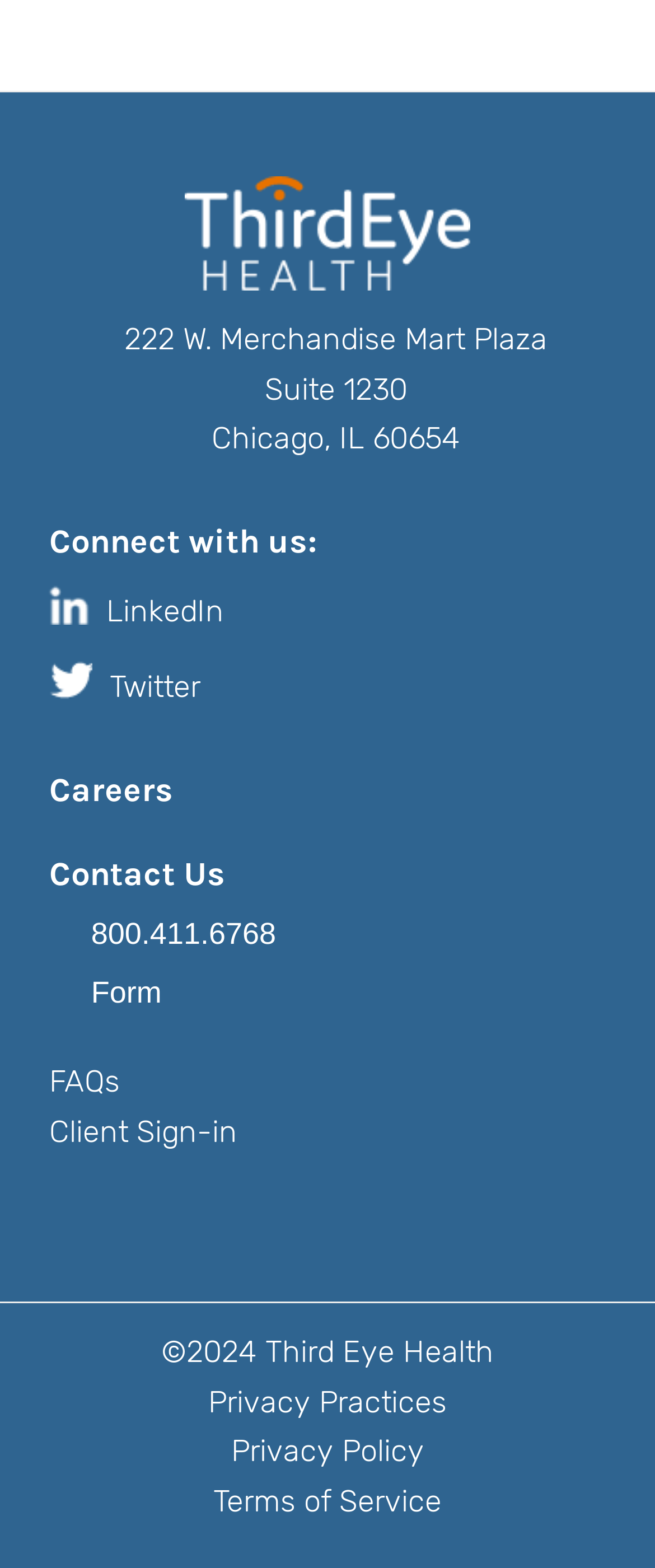Please indicate the bounding box coordinates of the element's region to be clicked to achieve the instruction: "Fill out the contact form". Provide the coordinates as four float numbers between 0 and 1, i.e., [left, top, right, bottom].

[0.139, 0.622, 0.247, 0.644]